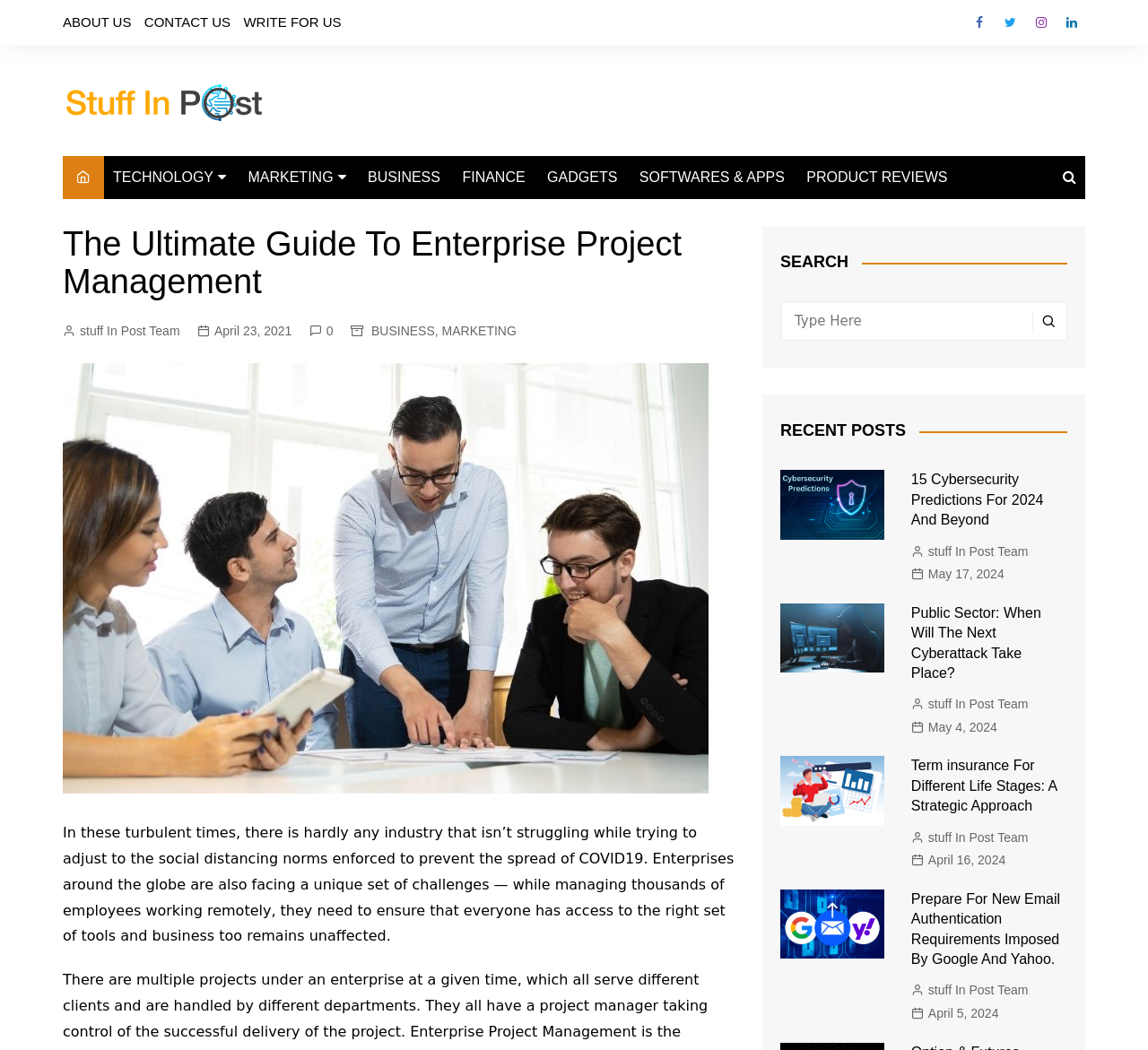Highlight the bounding box coordinates of the element that should be clicked to carry out the following instruction: "Read 15 Cybersecurity Predictions For 2024 And Beyond". The coordinates must be given as four float numbers ranging from 0 to 1, i.e., [left, top, right, bottom].

[0.794, 0.45, 0.909, 0.502]